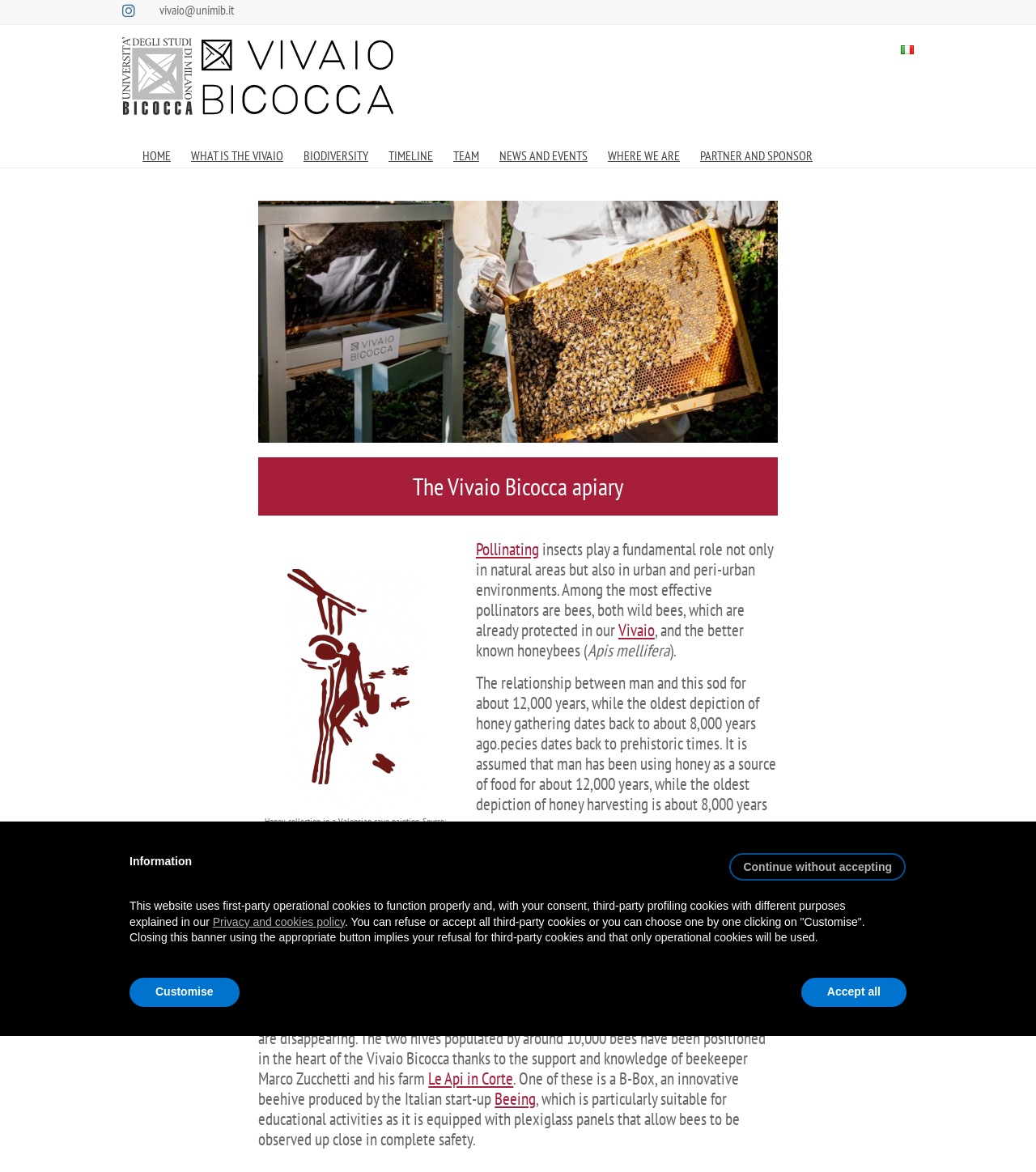Please examine the image and answer the question with a detailed explanation:
What is the name of the Italian start-up?

The name of the Italian start-up can be found in the text that describes the B-Box, an innovative beehive produced by the start-up. The text mentions 'Beeing' as the name of the start-up.